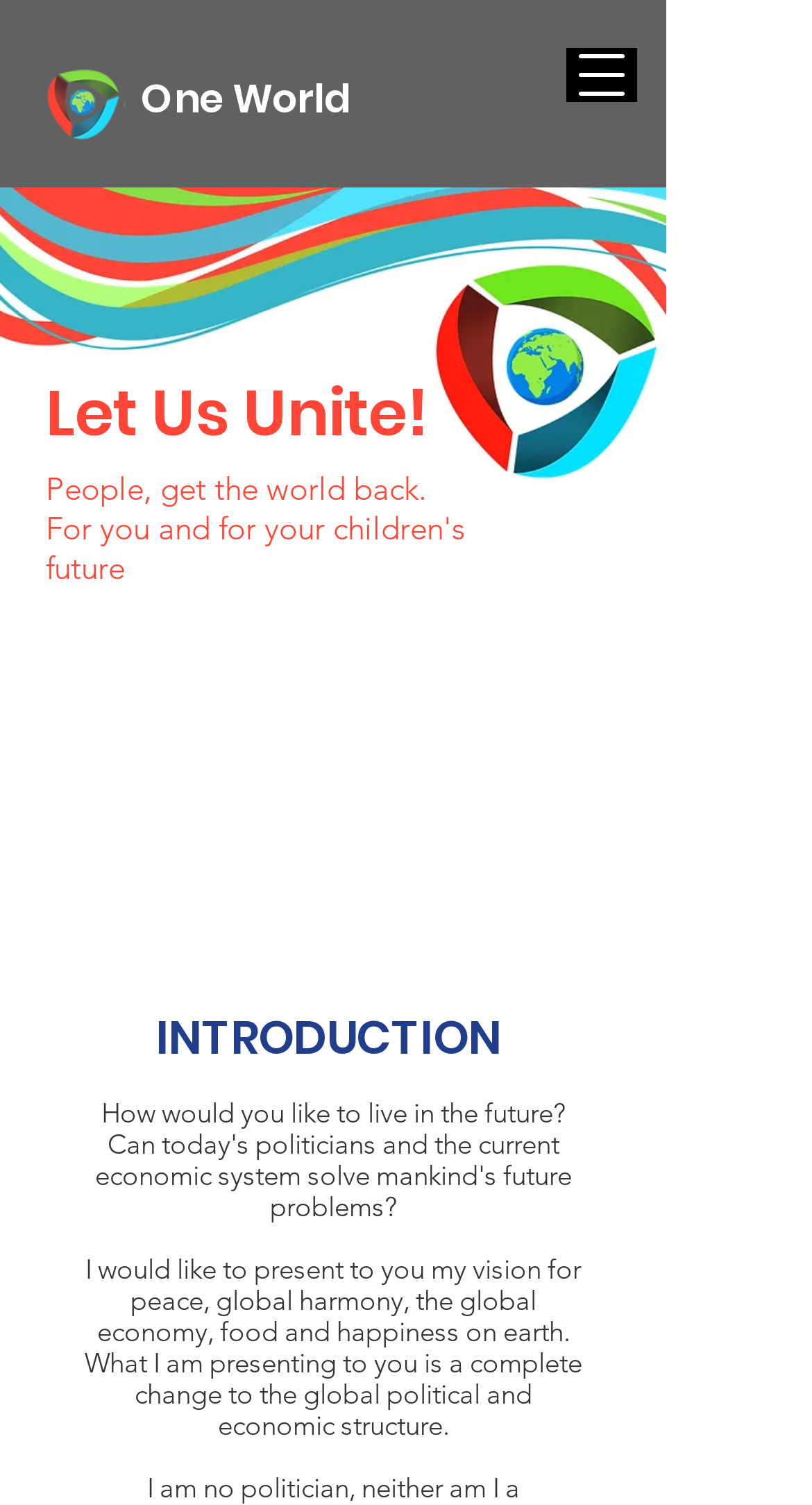What is the author's vision for the world?
Respond to the question with a well-detailed and thorough answer.

I found a StaticText element with the description 'I would like to present to you my vision for peace, global harmony, the global economy, food and happiness on earth. What I am presenting to you is a complete change to the global political and economic structure.' This indicates that the author's vision for the world is a complete change to the global political and economic structure.